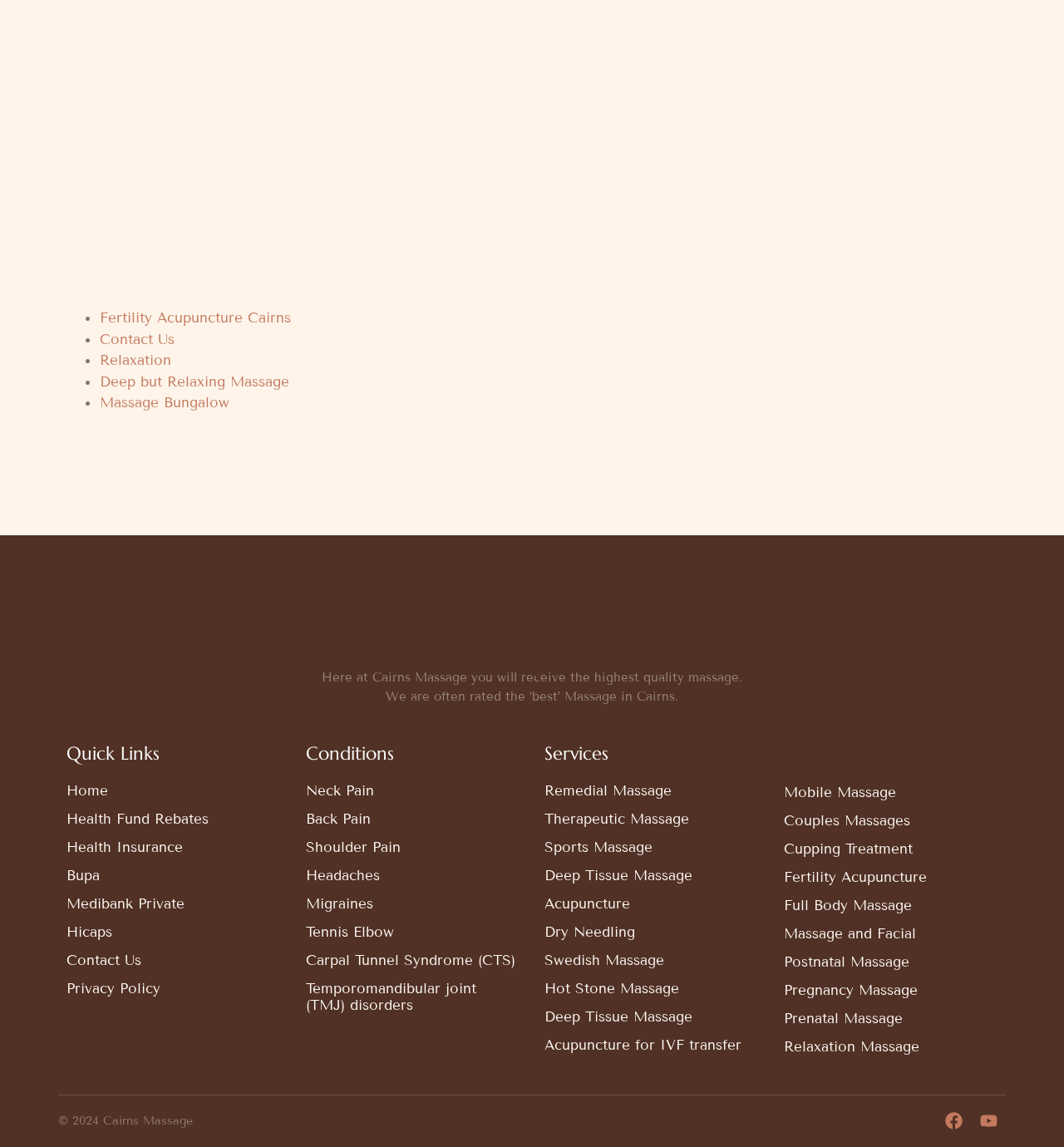Please locate the bounding box coordinates of the element that needs to be clicked to achieve the following instruction: "Click on Fertility Acupuncture Cairns". The coordinates should be four float numbers between 0 and 1, i.e., [left, top, right, bottom].

[0.094, 0.27, 0.273, 0.285]